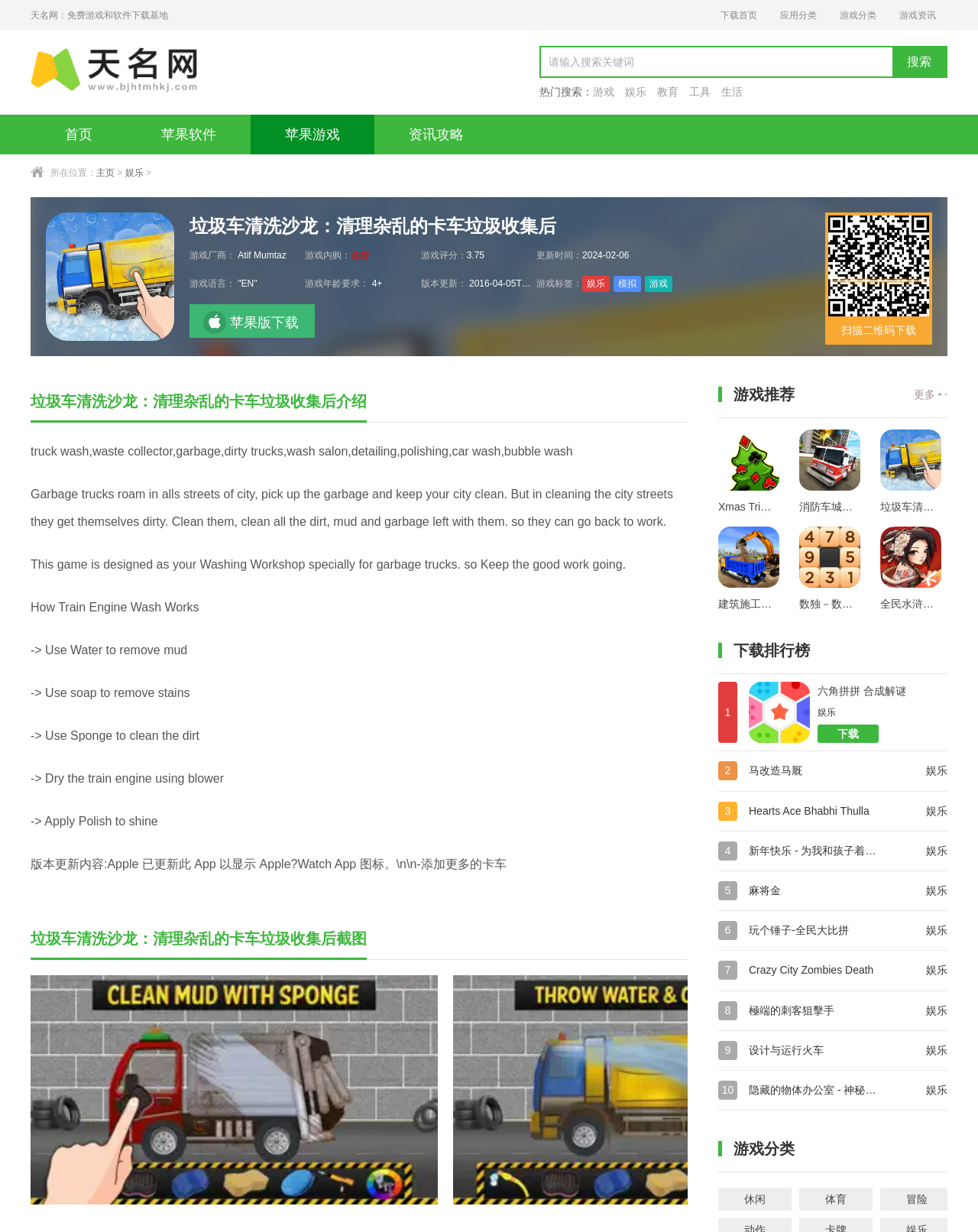Please answer the following question using a single word or phrase: 
What is the game's language?

EN